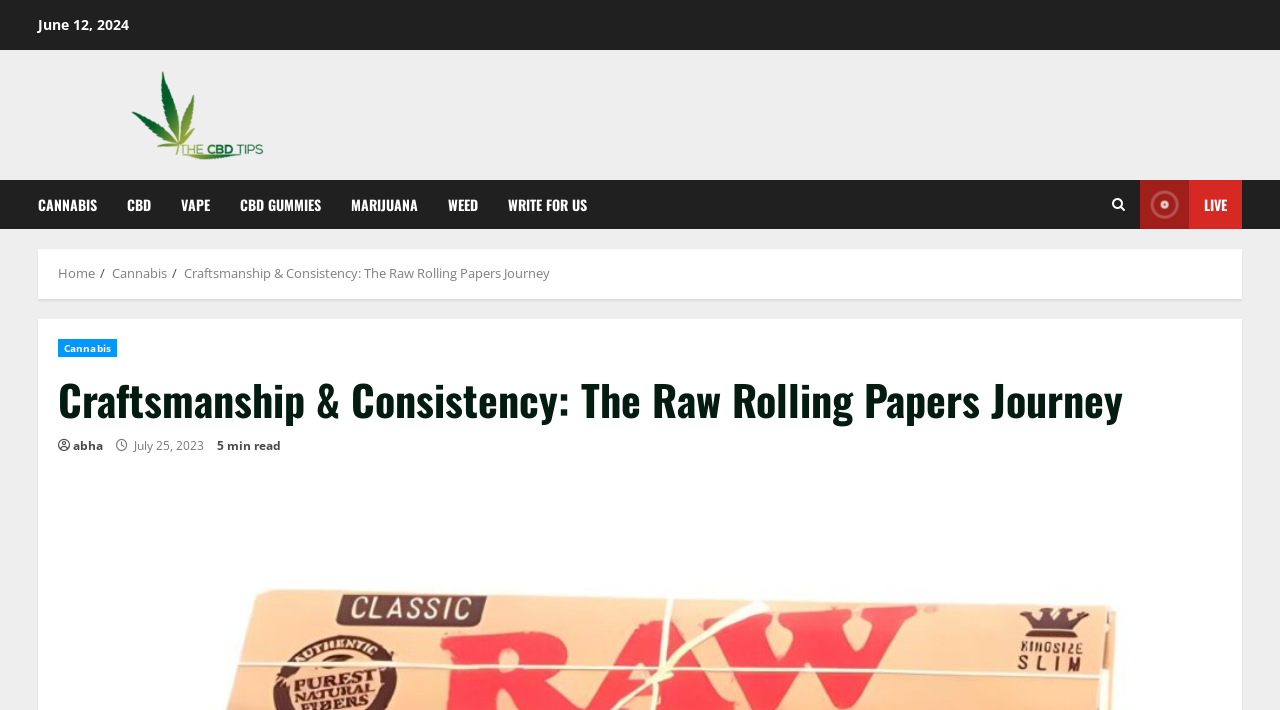What is the position of the link 'WRITE FOR US'?
Please respond to the question with a detailed and thorough explanation.

I found the position of the link 'WRITE FOR US' by comparing its x2 coordinate (0.459) with the x2 coordinates of other links, which indicates that it is located at the rightmost position.